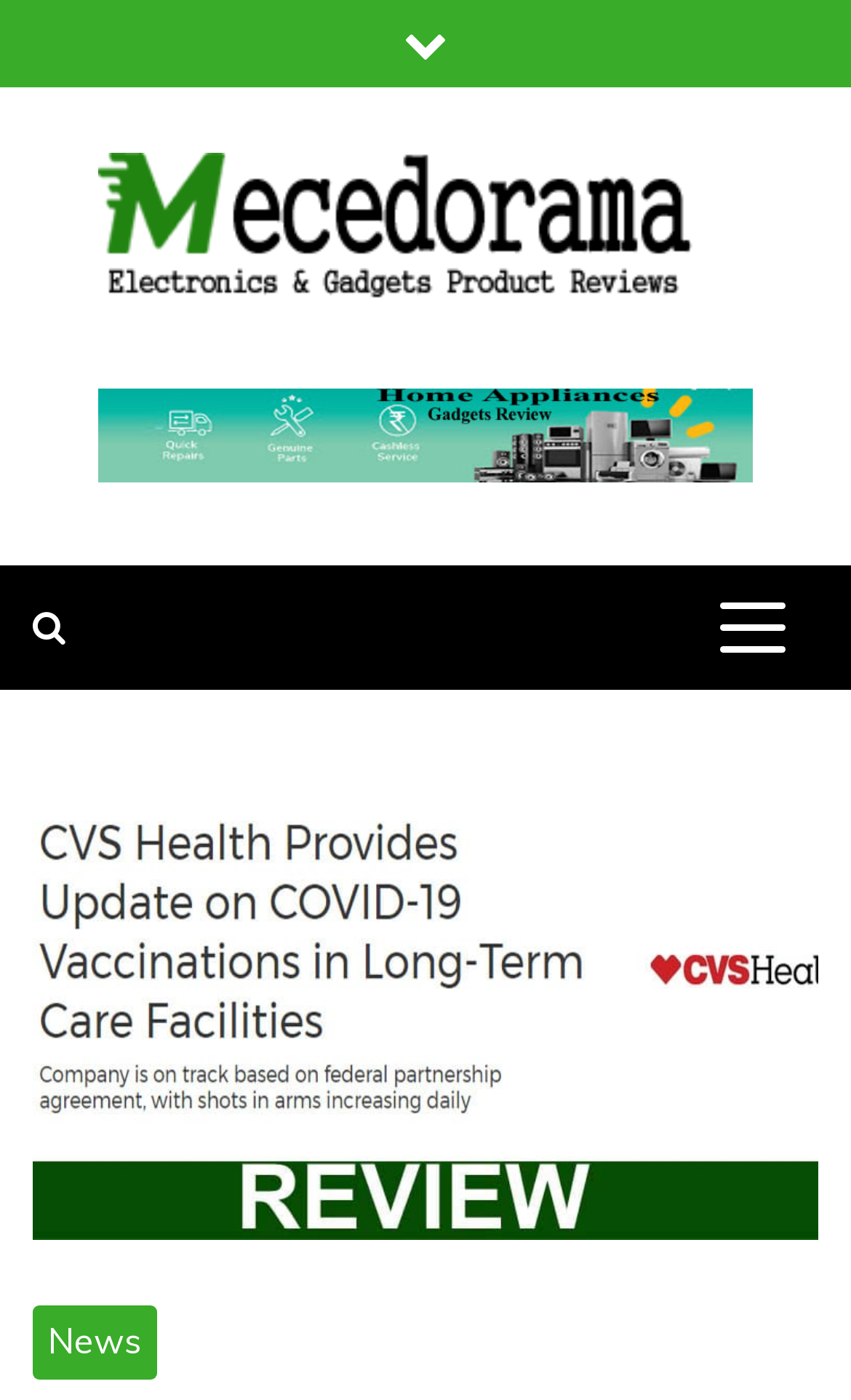Answer the following in one word or a short phrase: 
Is the website a news website?

Yes